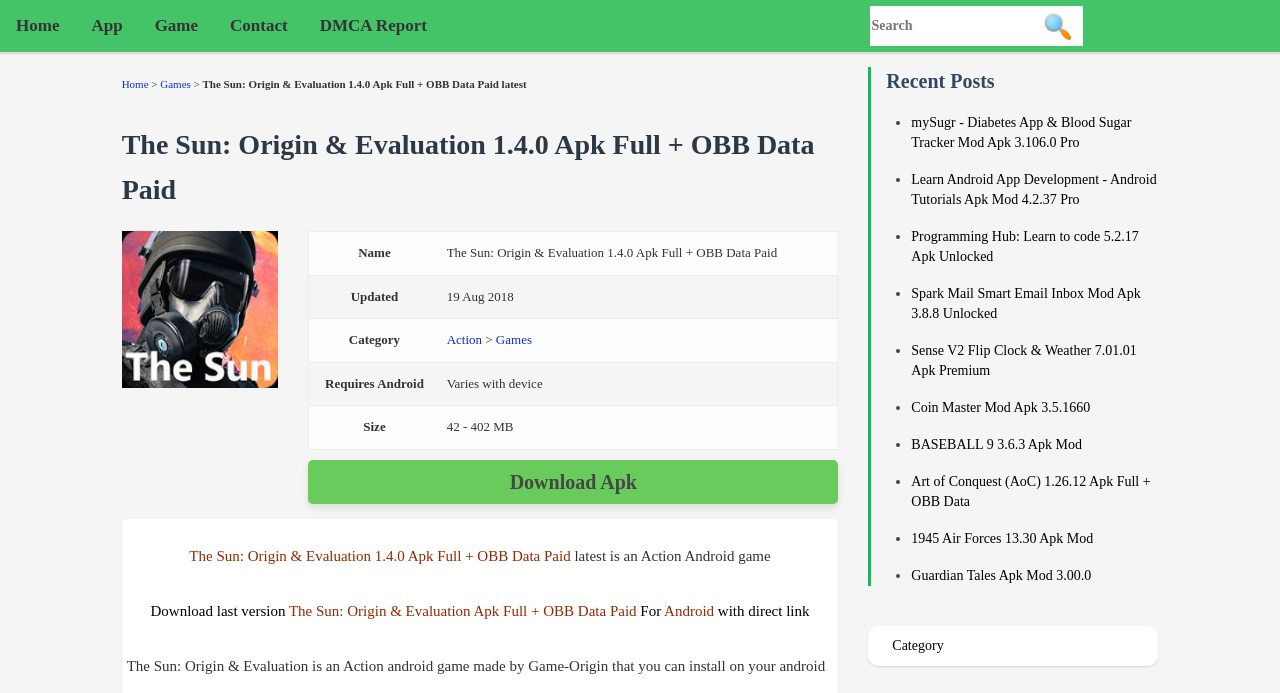Please locate the bounding box coordinates of the element that should be clicked to complete the given instruction: "Follow North Lincolnshire Council on Twitter".

None